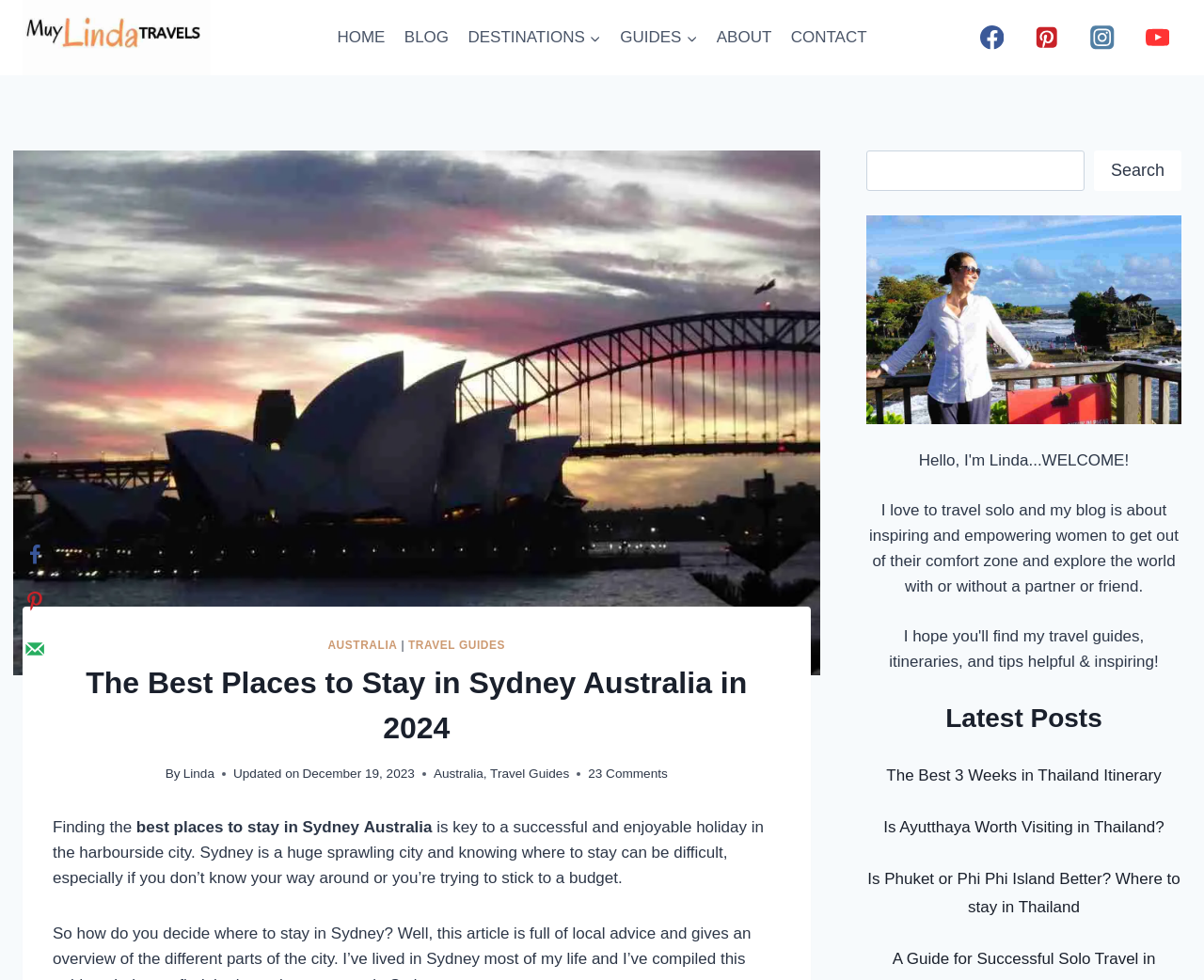Please determine the bounding box coordinates for the UI element described as: "Must Read Article".

None